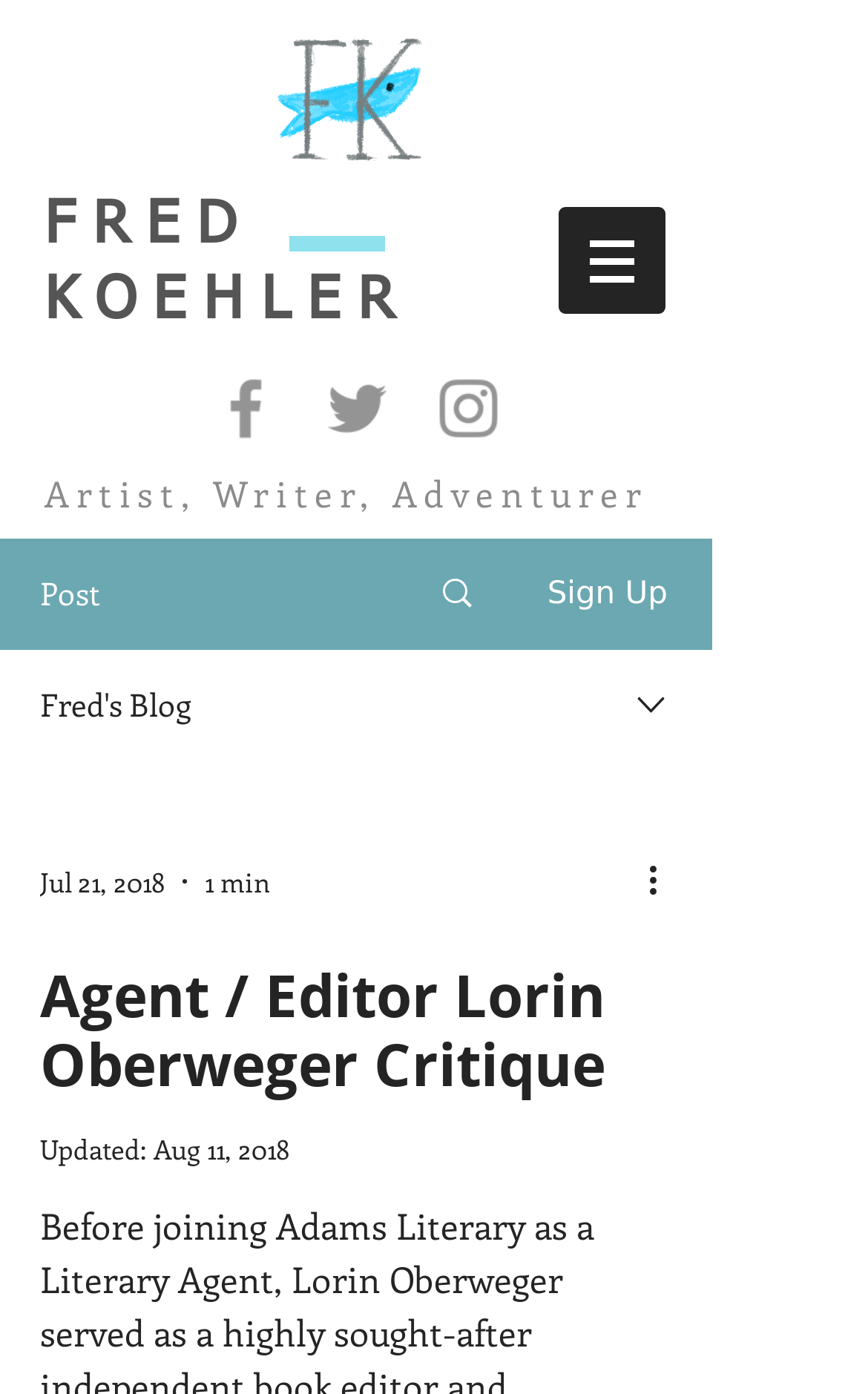What is the name of the agent/editor?
Craft a detailed and extensive response to the question.

The answer can be found in the heading element 'Agent / Editor Lorin Oberweger Critique' which is located at the top of the webpage, indicating that Lorin Oberweger is the agent/editor being referred to.